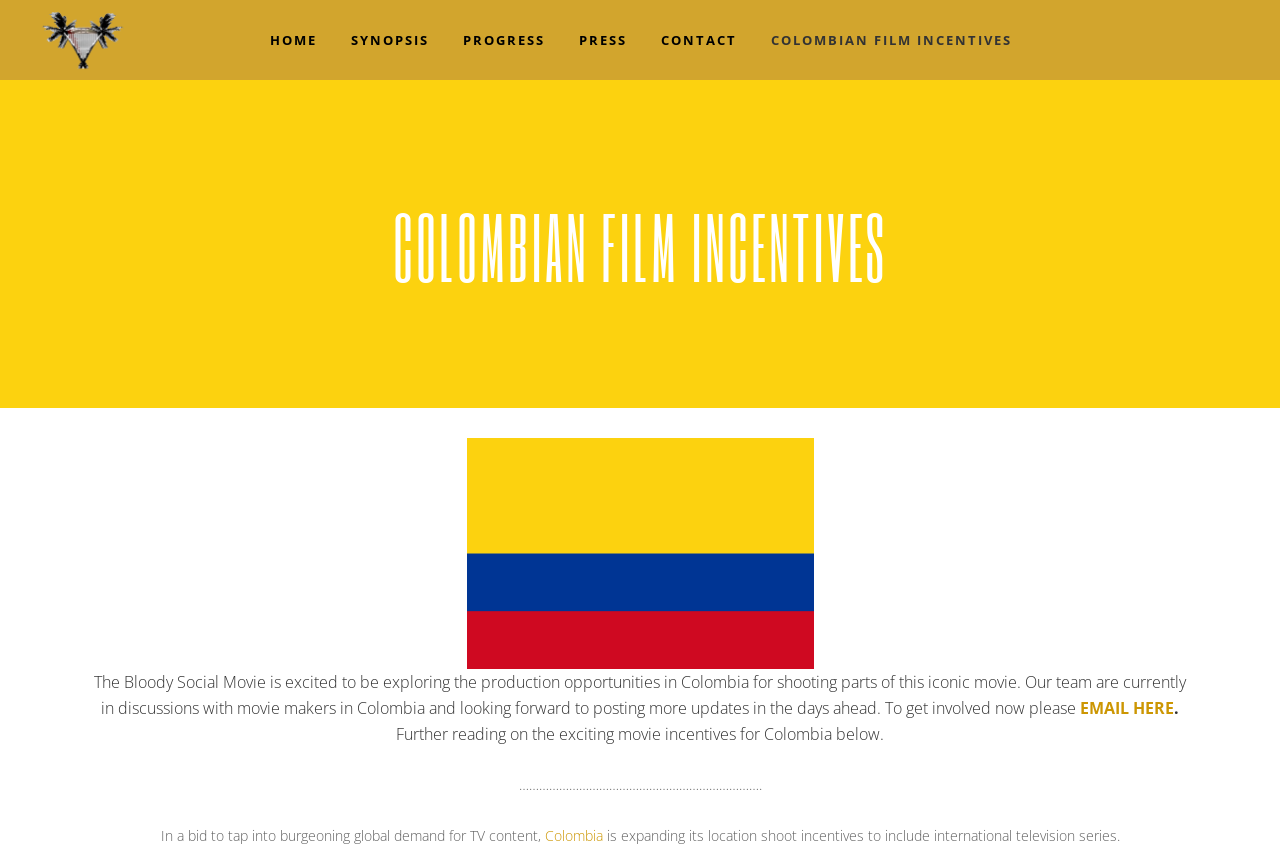Please identify the bounding box coordinates of the element I need to click to follow this instruction: "Click the EMAIL HERE link".

[0.844, 0.814, 0.917, 0.839]